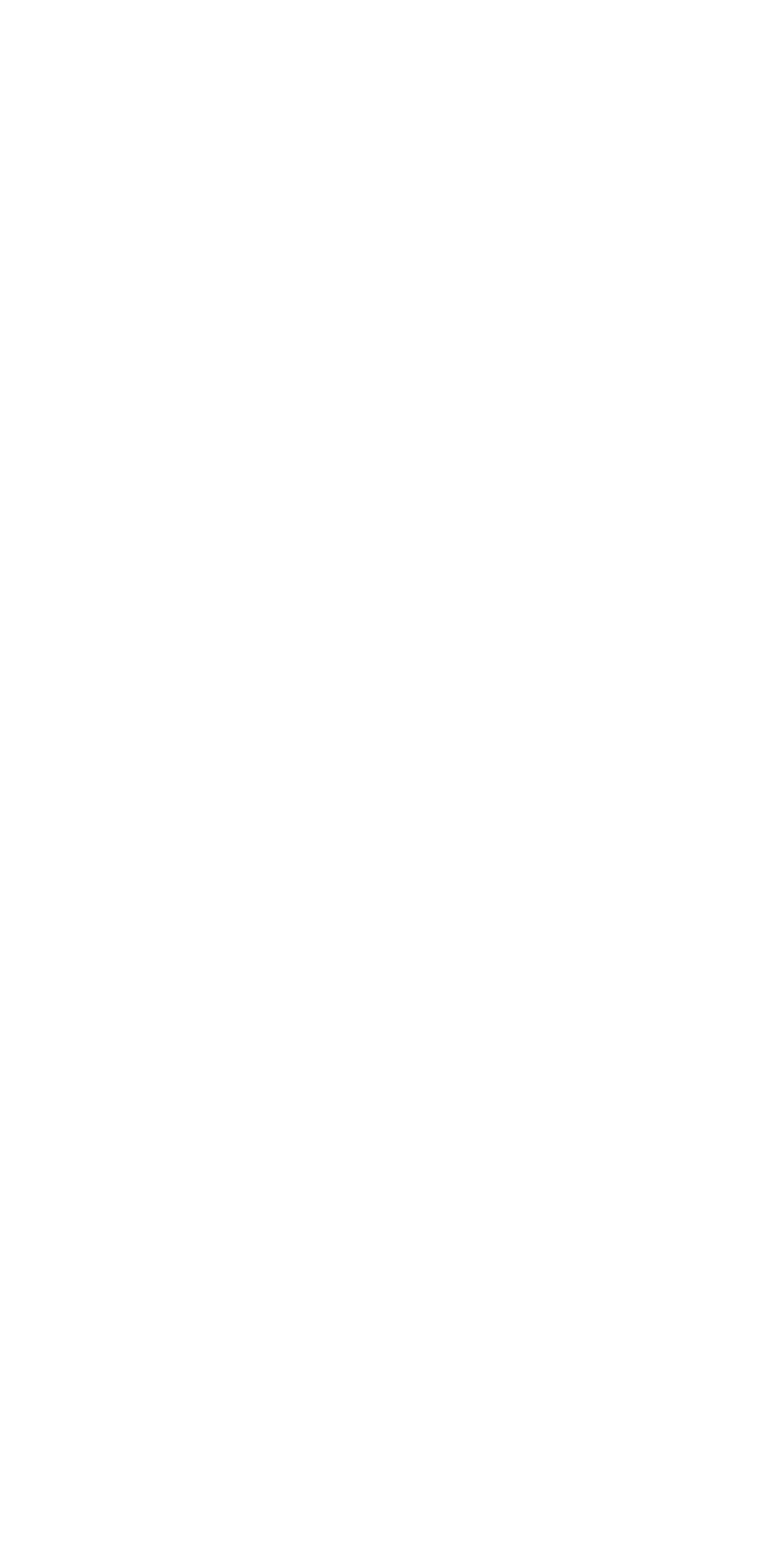Reply to the question with a single word or phrase:
What social media platforms are listed?

Twitter, Facebook, Instagram, Youtube, Pinterest